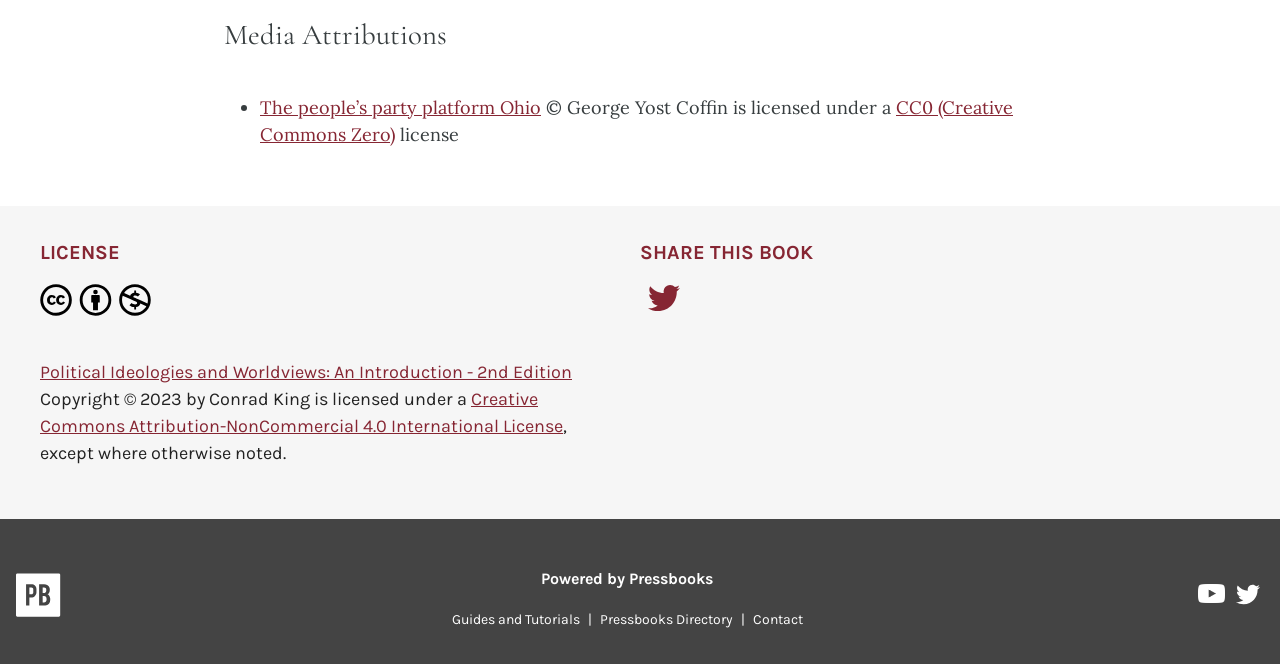Specify the bounding box coordinates for the region that must be clicked to perform the given instruction: "Visit Pressbooks Directory".

[0.462, 0.92, 0.579, 0.946]